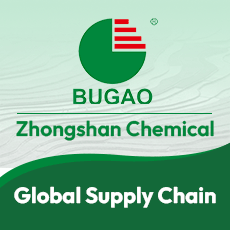Give a concise answer using one word or a phrase to the following question:
What color are the stripes on the logo?

Red